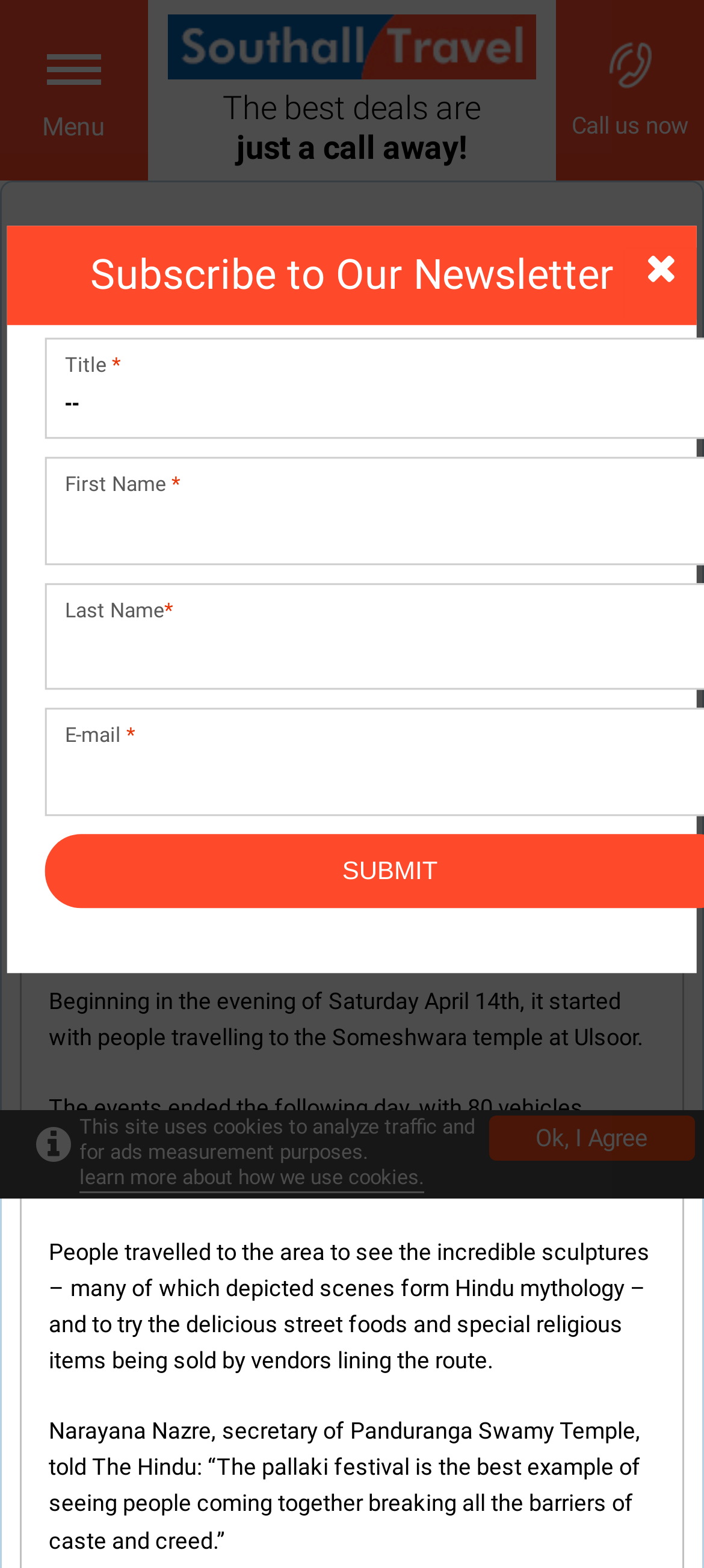Determine the bounding box for the UI element described here: "Latest Travel News".

[0.344, 0.161, 0.672, 0.182]